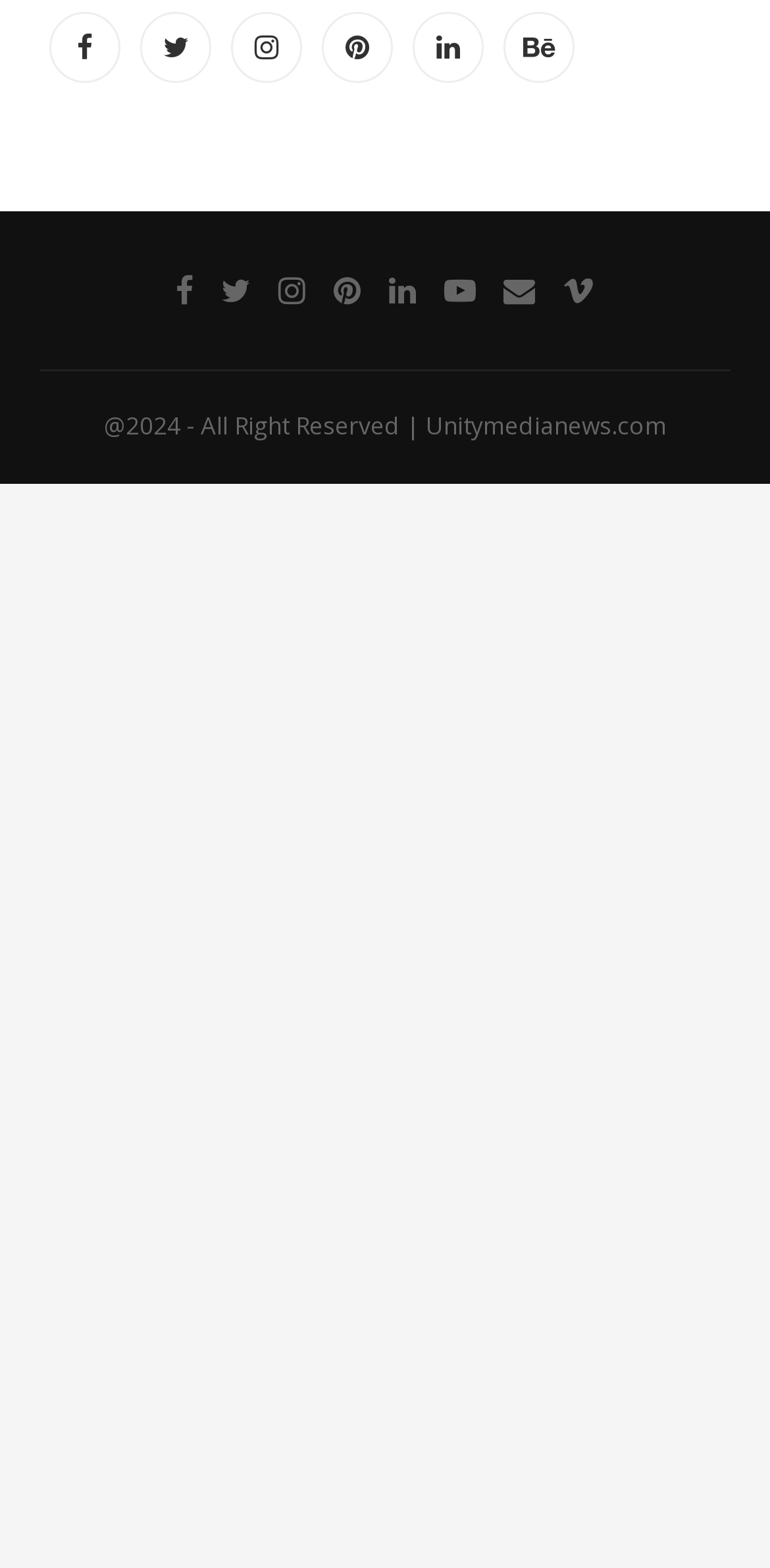What is the vertical position of the contentinfo section?
Carefully analyze the image and provide a thorough answer to the question.

By comparing the y1 and y2 coordinates of the contentinfo section with those of the top layout table, I found that the contentinfo section has larger y1 and y2 values, indicating that it is located below the top layout table.